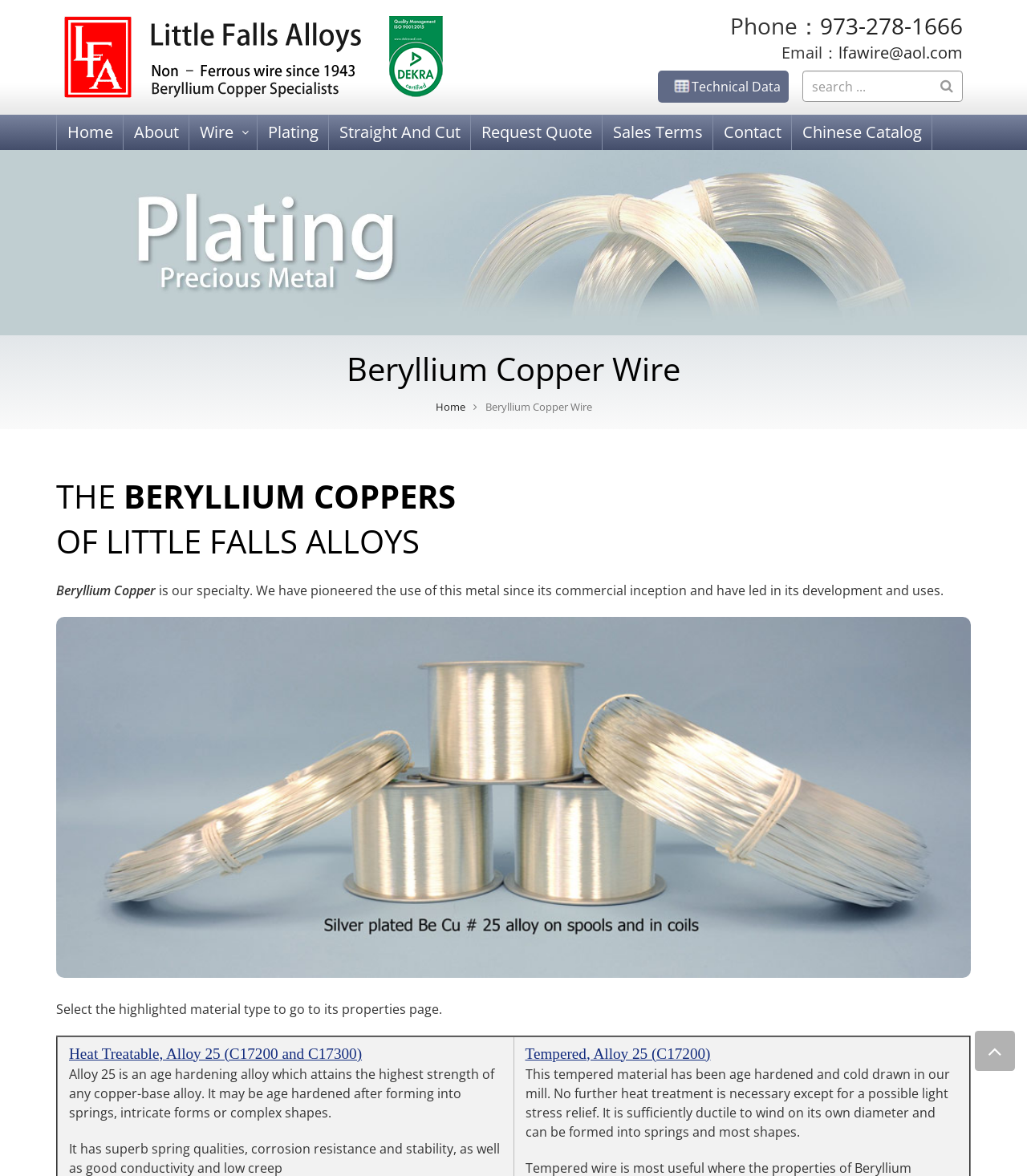What types of wire does Little Falls Alloys offer?
Using the details from the image, give an elaborate explanation to answer the question.

The types of wire offered by Little Falls Alloys can be inferred from the links on the webpage, which include Beryllium Copper Wire, Phosphor Bronze Wire, Nickel Wire, Brass Wire, Copper Wire, and Copper Alloy Wire.